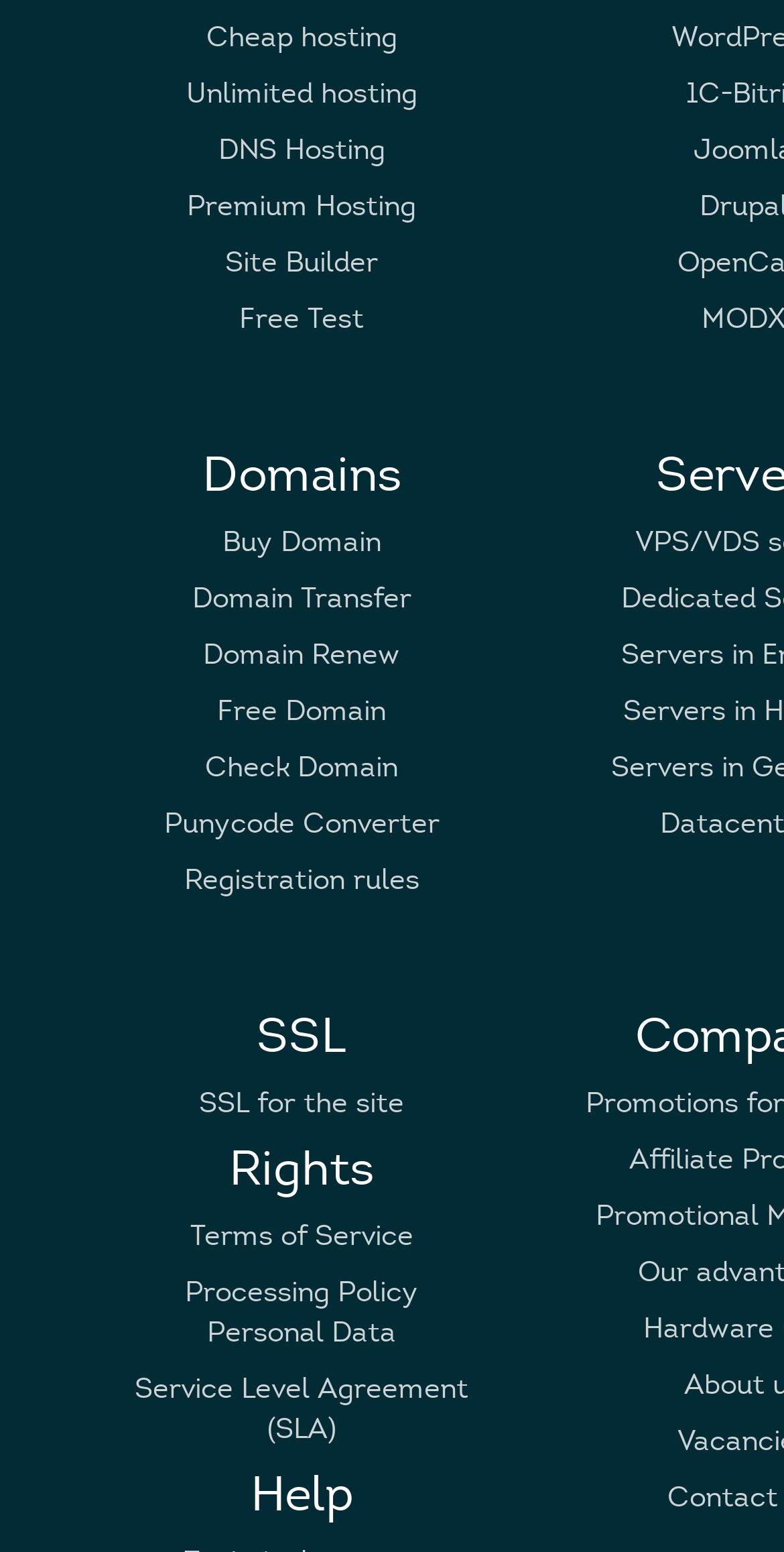Could you provide the bounding box coordinates for the portion of the screen to click to complete this instruction: "Get premium hosting"?

[0.239, 0.122, 0.531, 0.144]